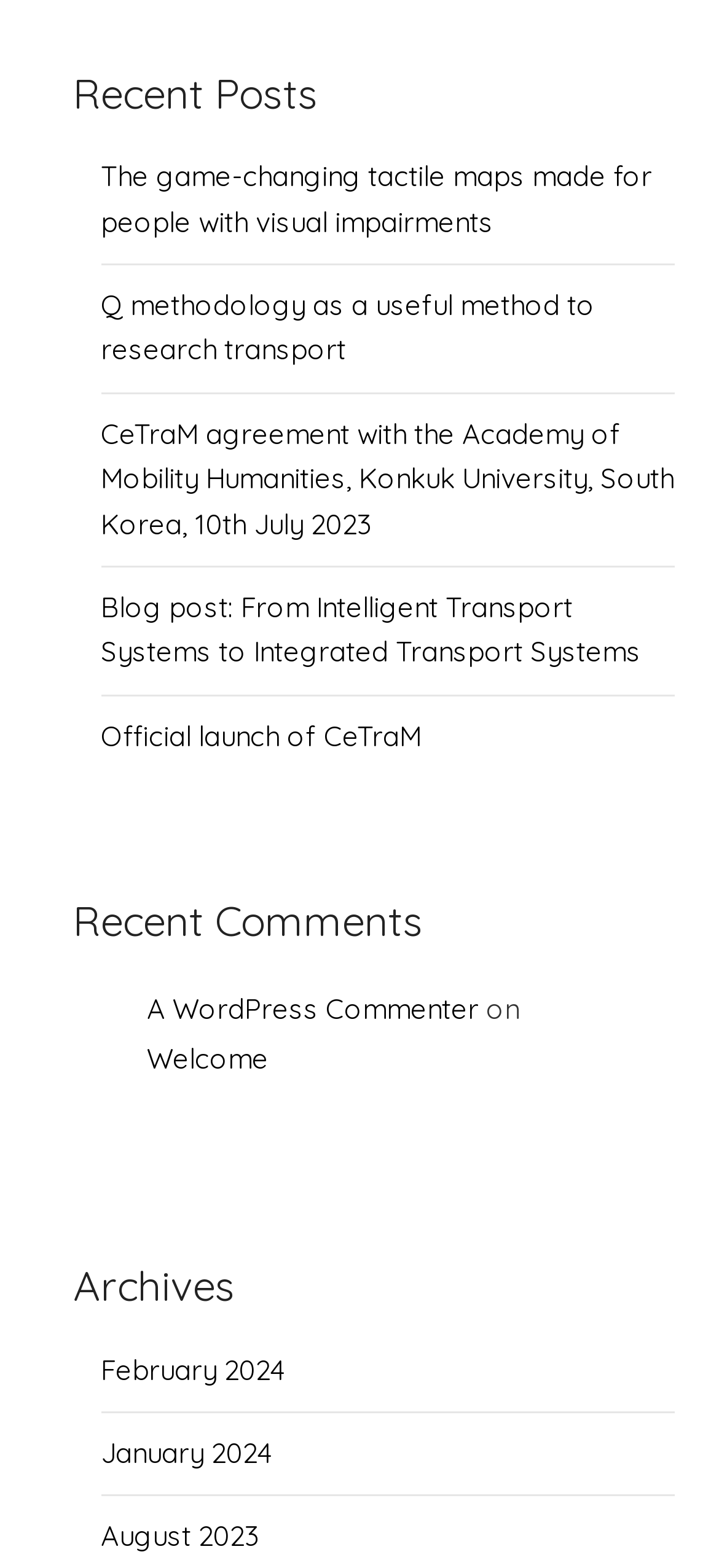Reply to the question below using a single word or brief phrase:
How many recent posts are listed?

5